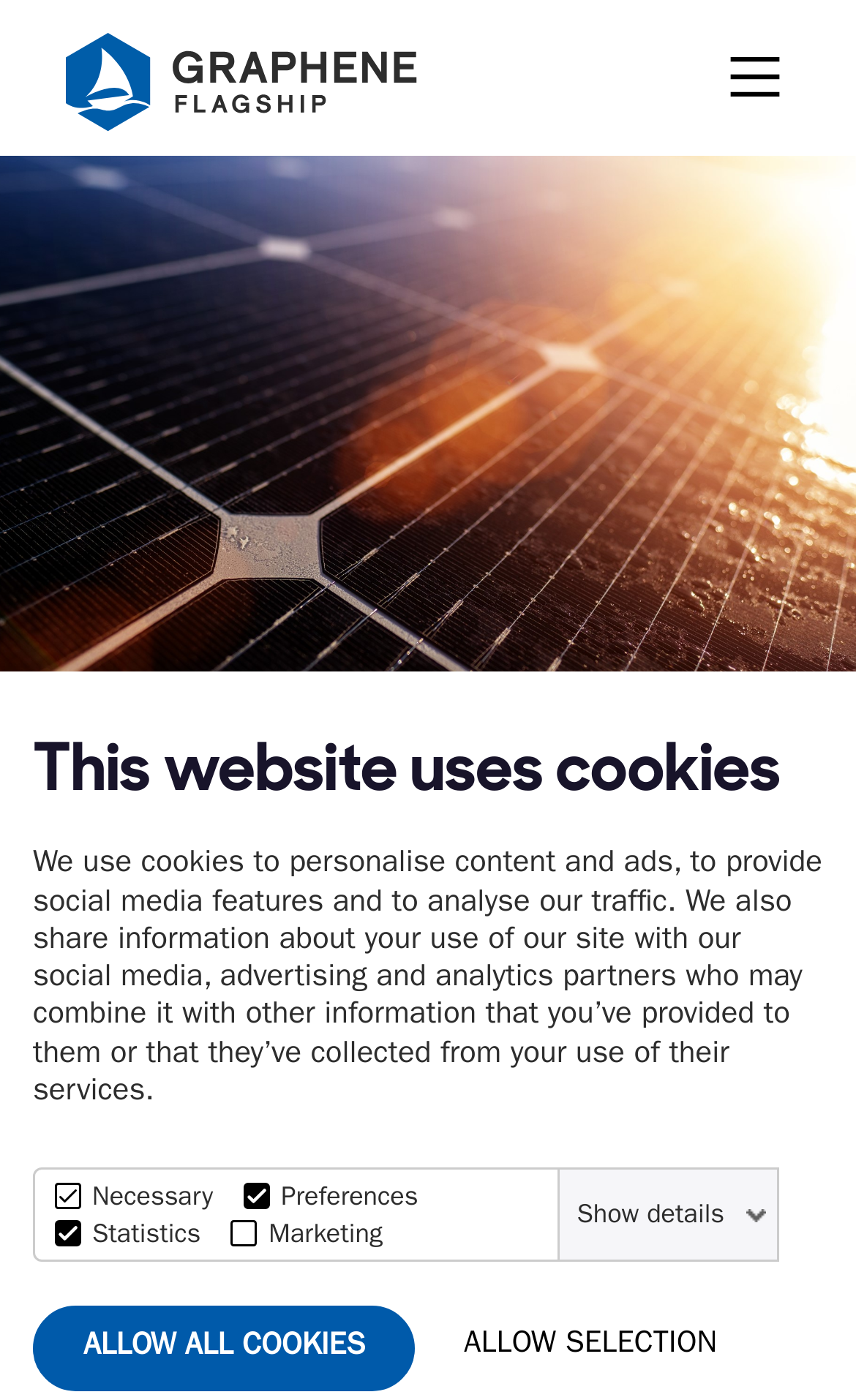Please find and report the primary heading text from the webpage.

Spotlight: Setting records for solar energy with Enel’s Marina Foti